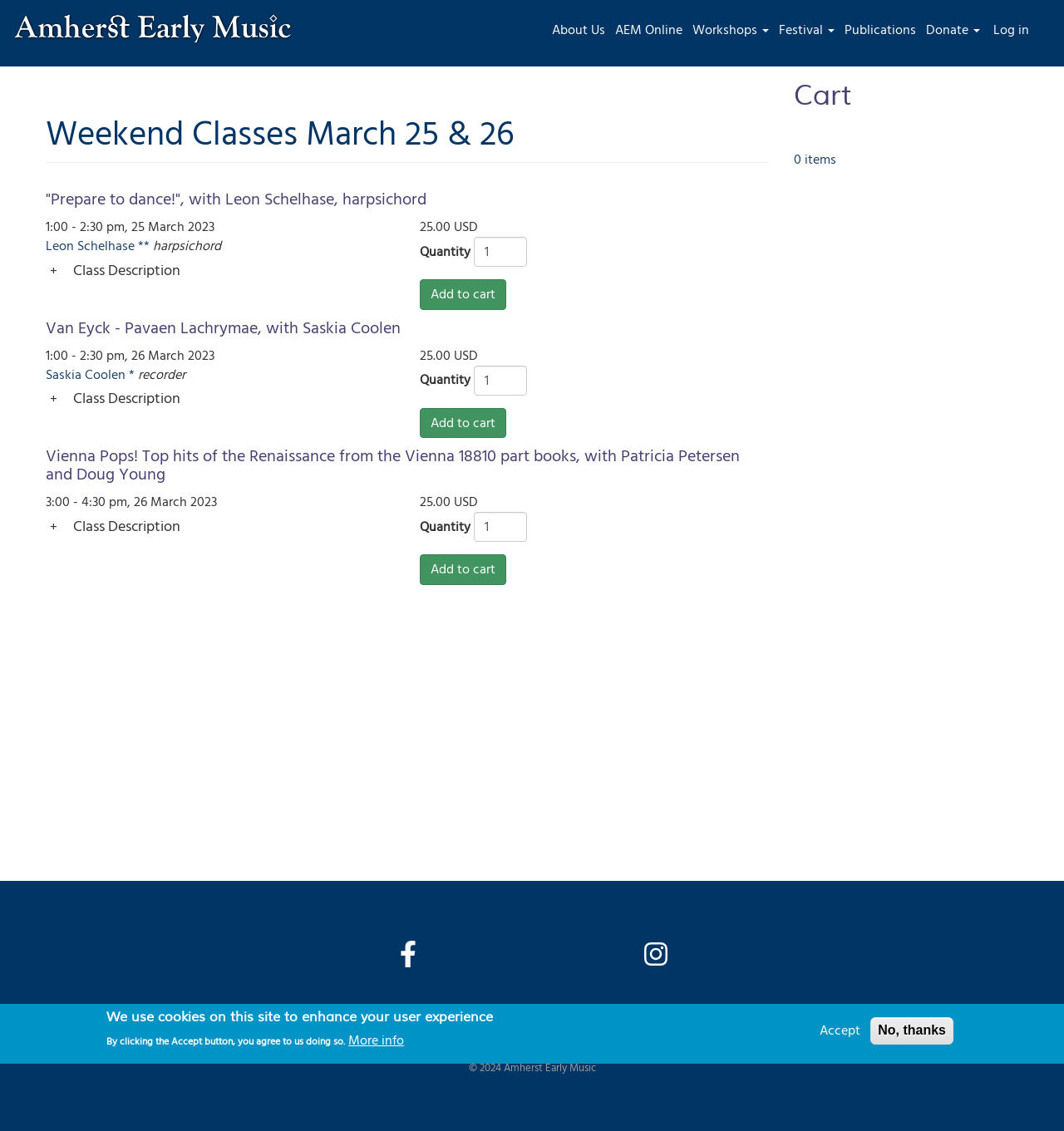Provide the bounding box coordinates of the area you need to click to execute the following instruction: "View TYPE OF SERVICE".

None